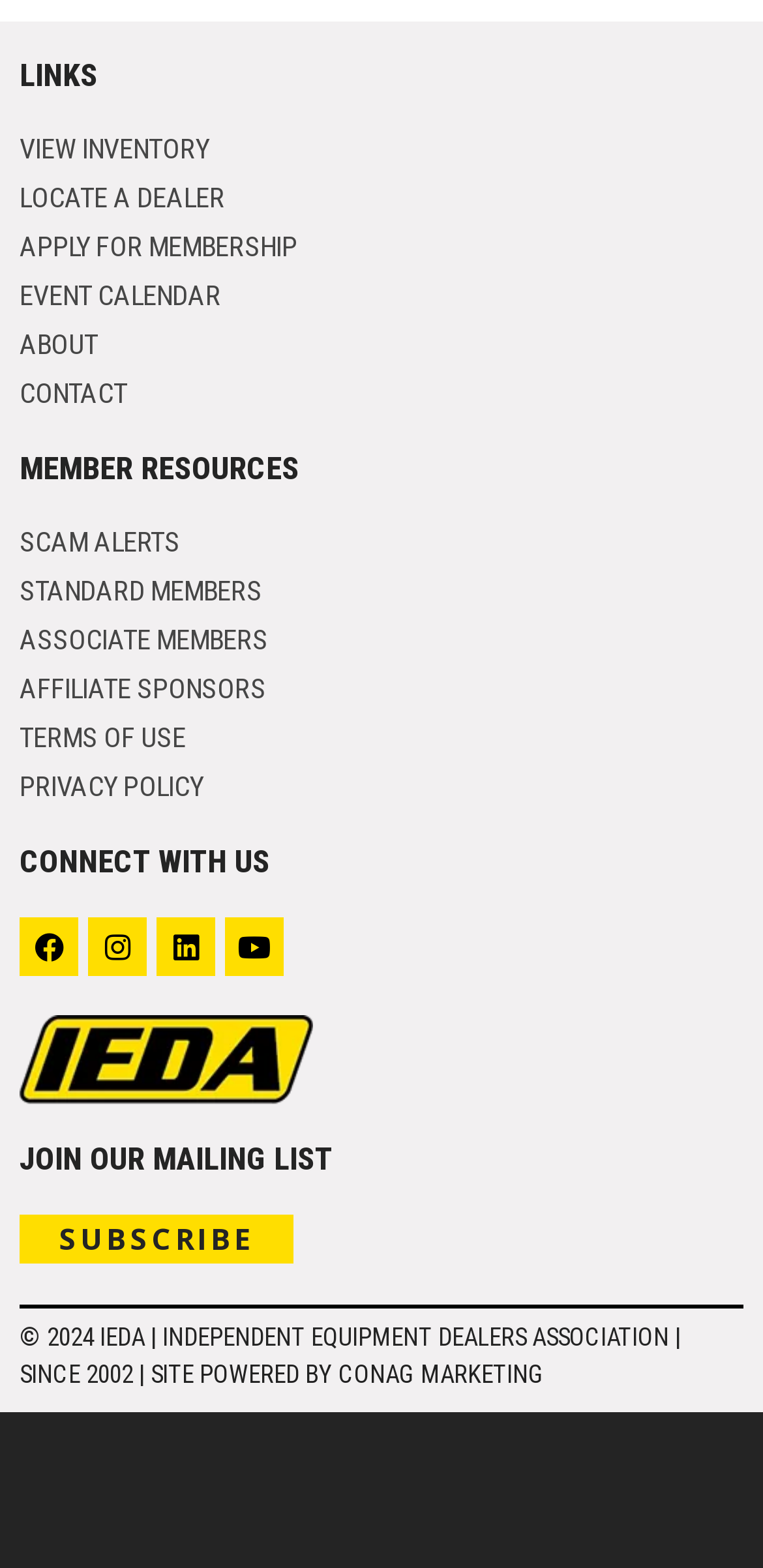Using the information from the screenshot, answer the following question thoroughly:
How many links are there in the LINKS section?

I counted the number of links under the LINKS heading, which are VIEW INVENTORY, LOCATE A DEALER, APPLY FOR MEMBERSHIP, EVENT CALENDAR, ABOUT, and CONTACT.